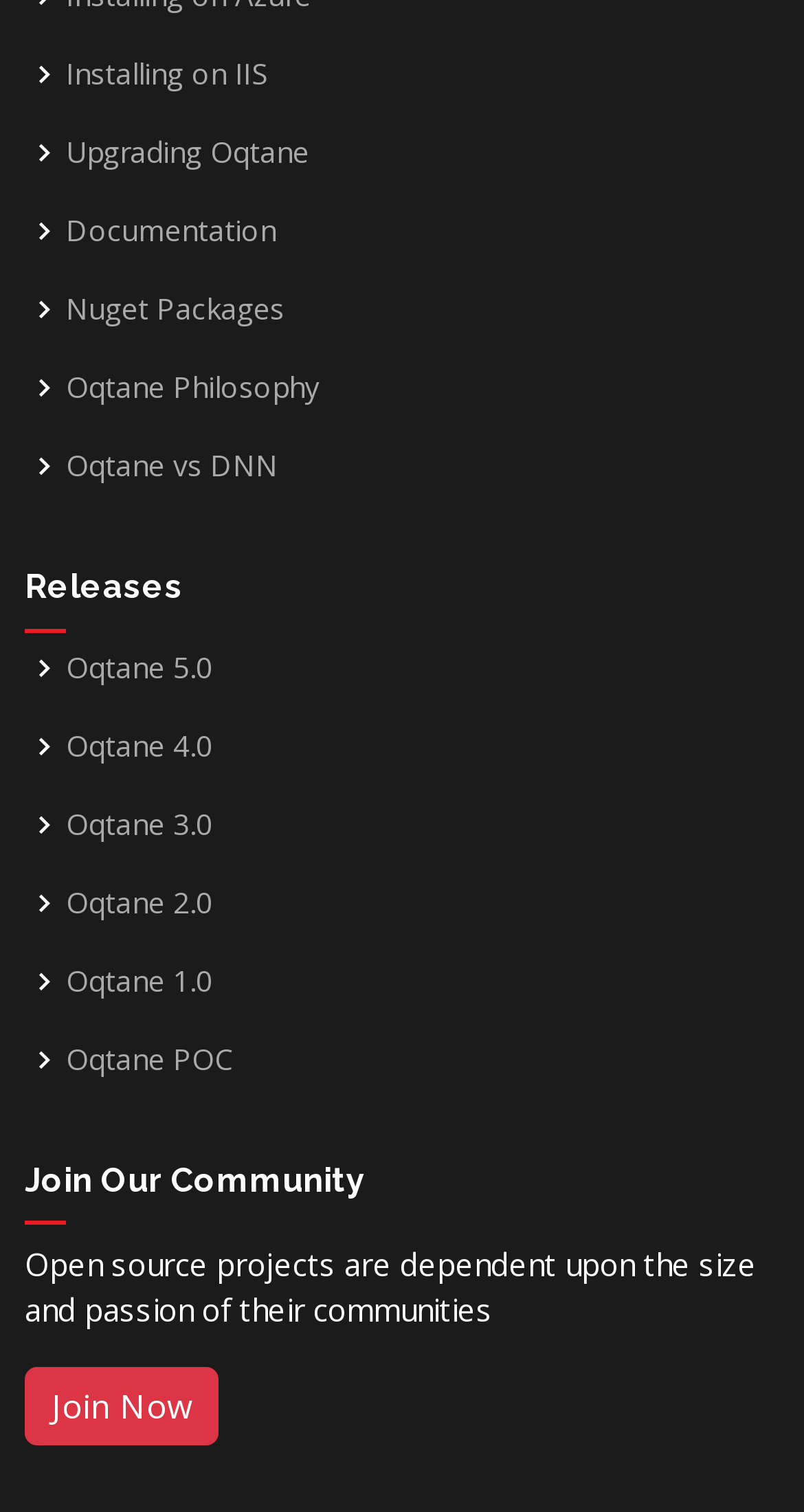What is the purpose of open source projects?
Please respond to the question with a detailed and well-explained answer.

I read the static text that says 'Open source projects are dependent upon the size and passion of their communities', which implies that the purpose of open source projects is to rely on the size and passion of their communities.